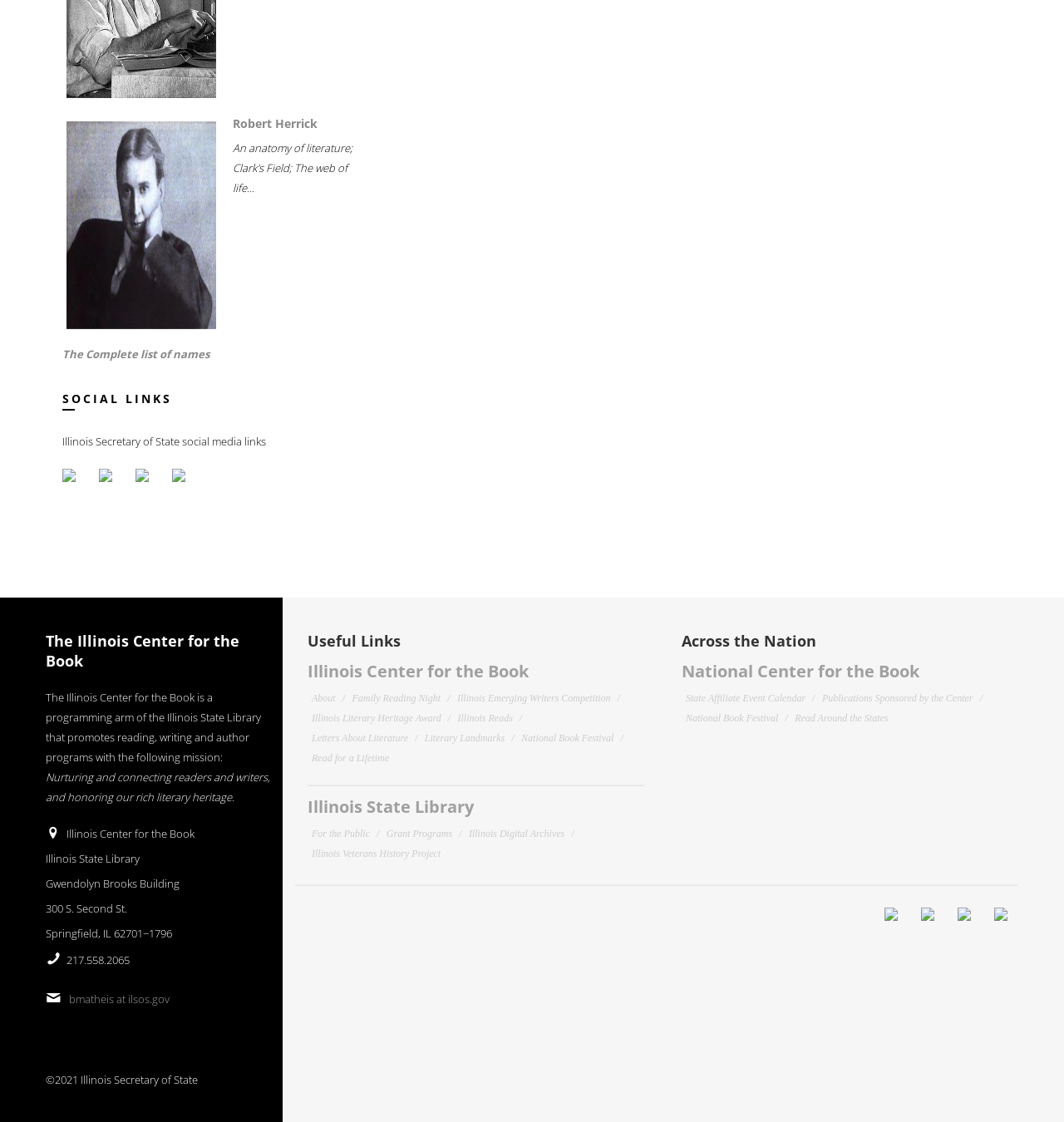Pinpoint the bounding box coordinates of the element that must be clicked to accomplish the following instruction: "Visit The Complete list of names". The coordinates should be in the format of four float numbers between 0 and 1, i.e., [left, top, right, bottom].

[0.059, 0.309, 0.197, 0.322]